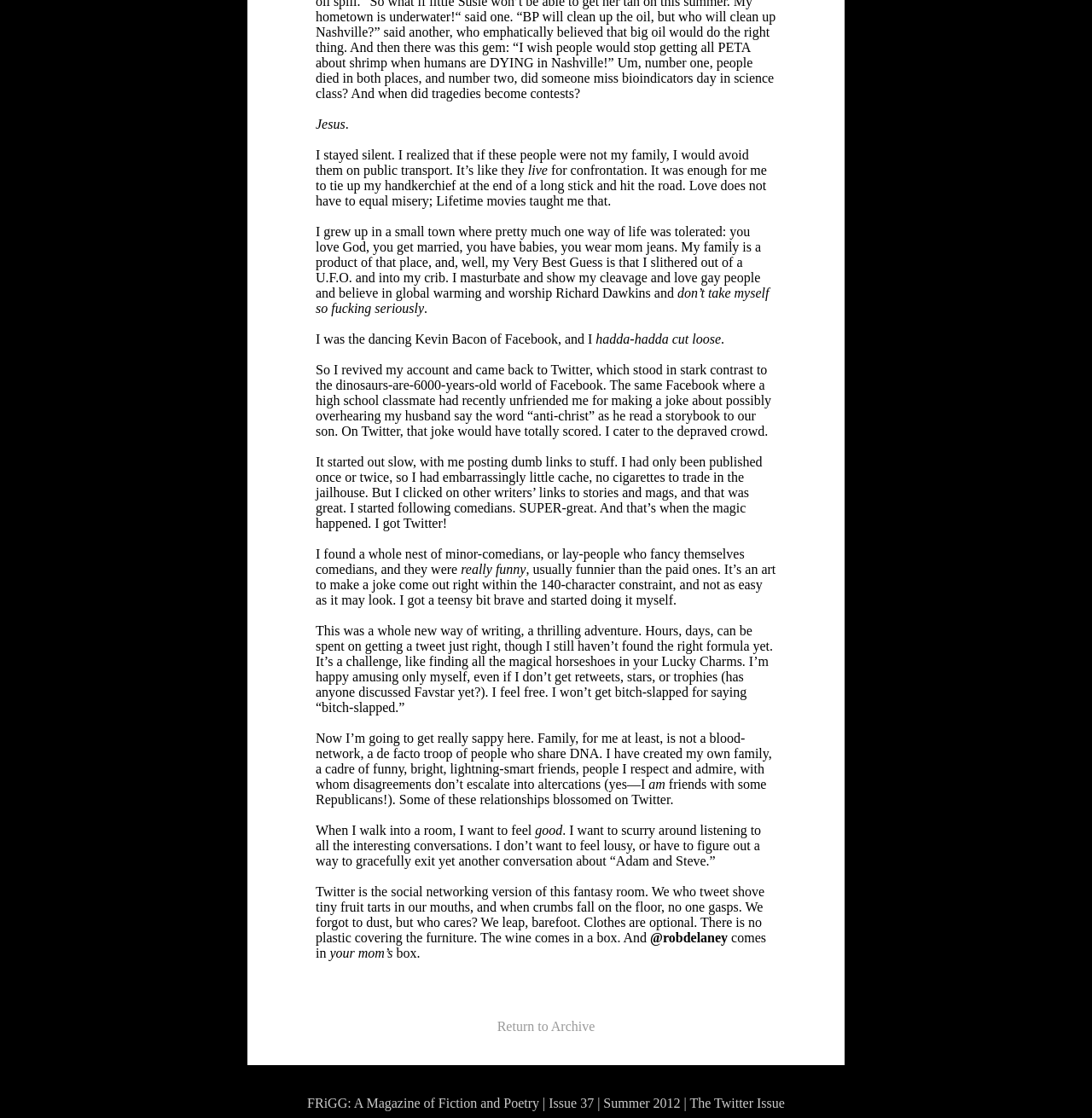Provide a single word or phrase to answer the given question: 
What is the author's definition of family?

A group of like-minded people